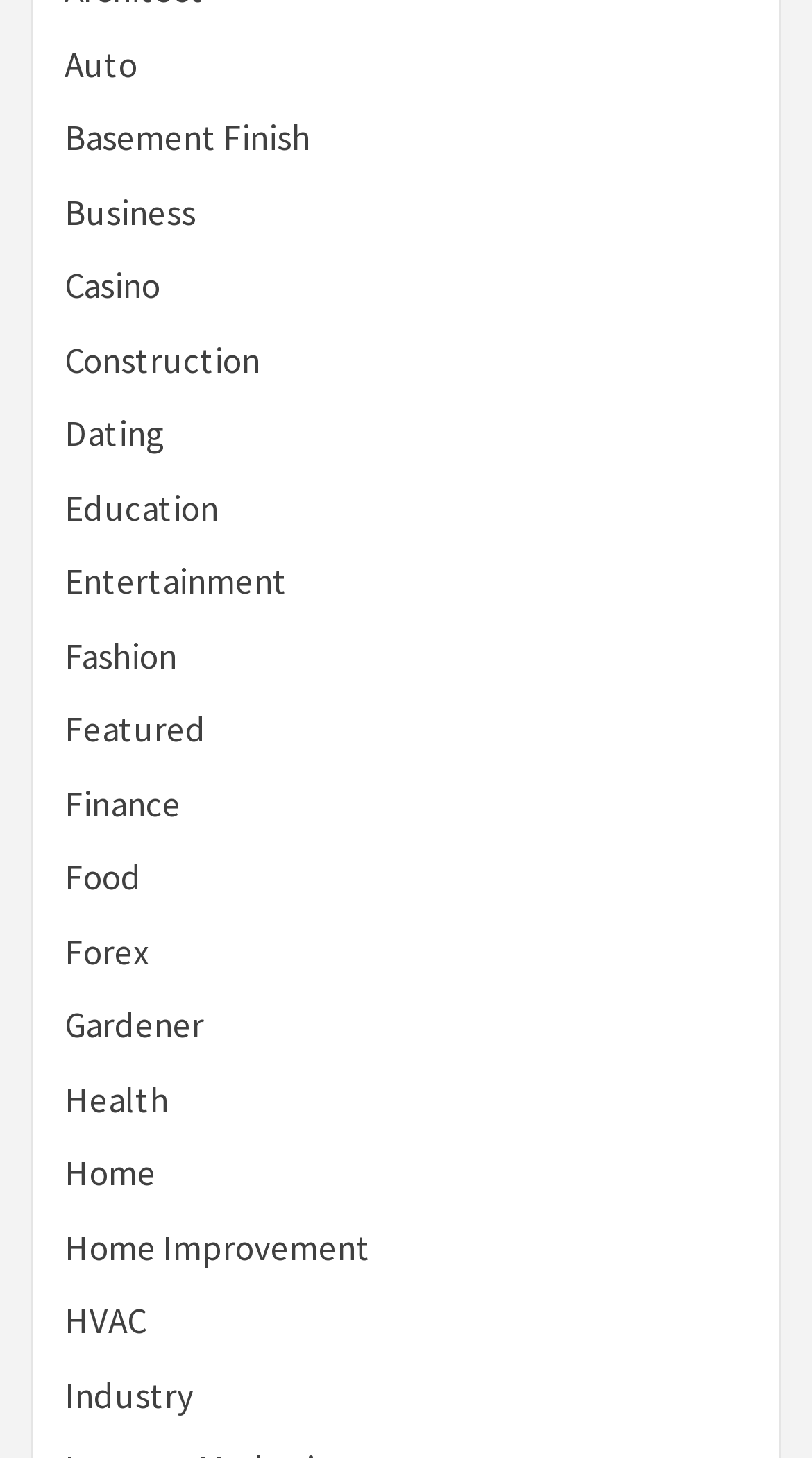Respond concisely with one word or phrase to the following query:
What is the category listed after 'Basement Finish'?

Business